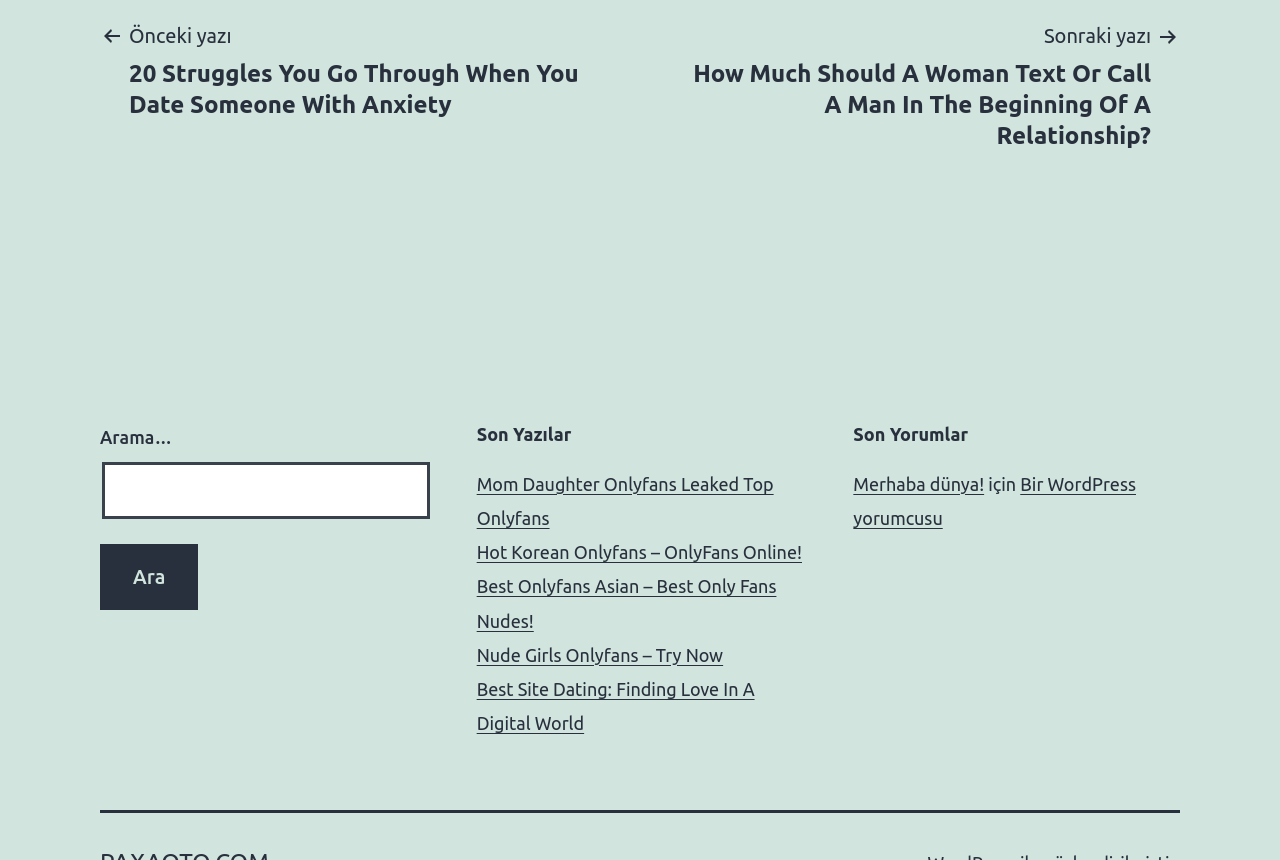Determine the bounding box coordinates for the area that should be clicked to carry out the following instruction: "View Bernard de Laguiche's social media profile on Facebook".

None